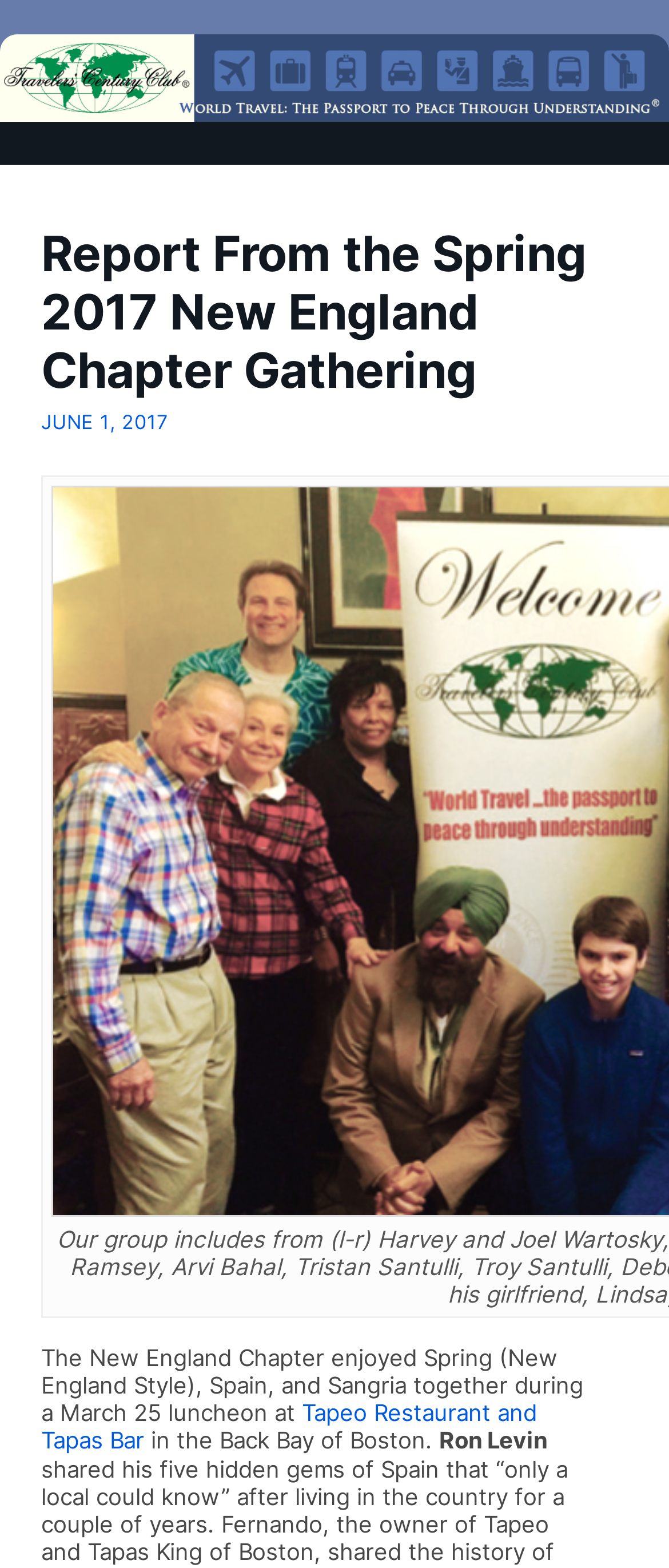When was the luncheon held?
Refer to the screenshot and answer in one word or phrase.

March 25